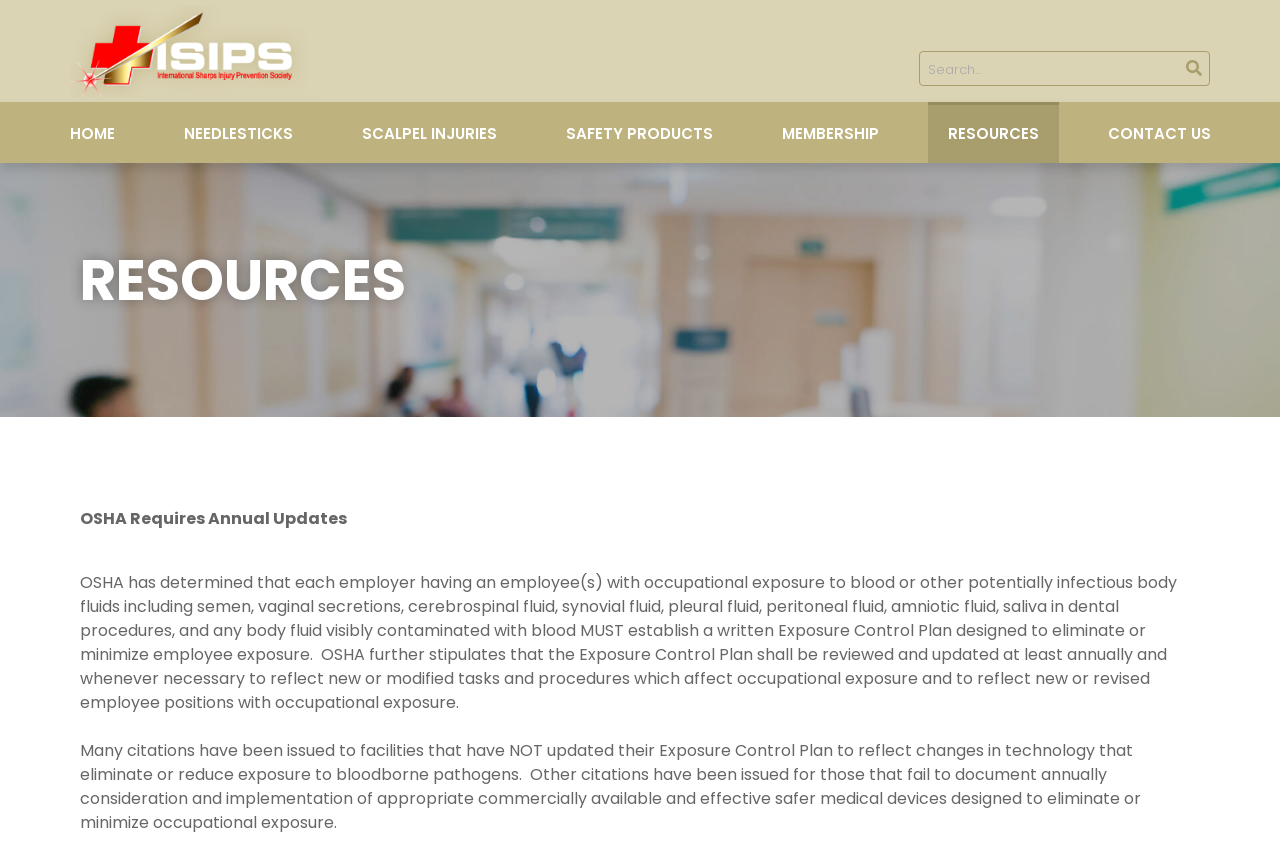What is the purpose of the Exposure Control Plan?
Look at the image and answer the question using a single word or phrase.

To eliminate or minimize employee exposure